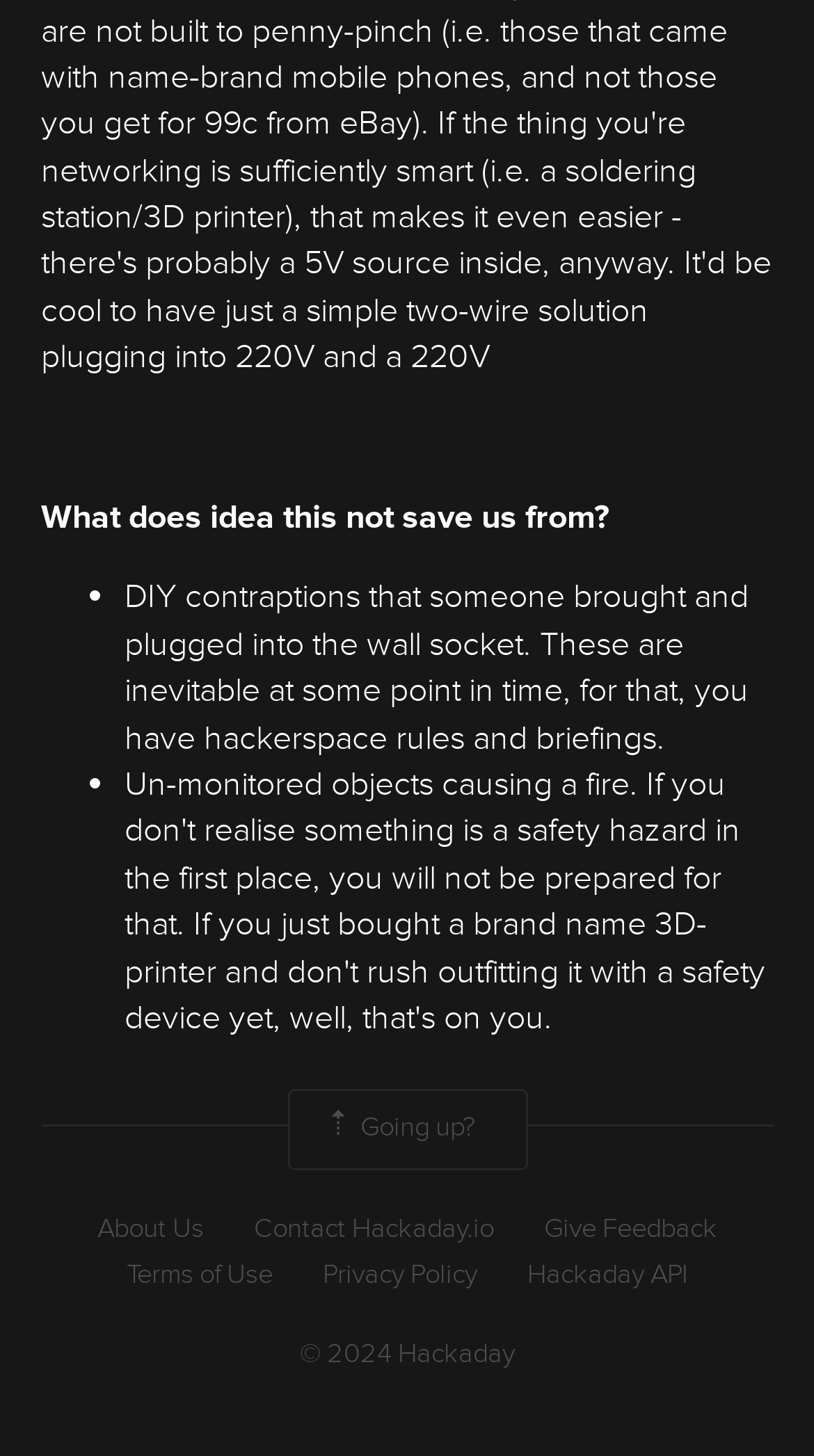Using the description "Give Feedback", predict the bounding box of the relevant HTML element.

[0.668, 0.831, 0.881, 0.857]